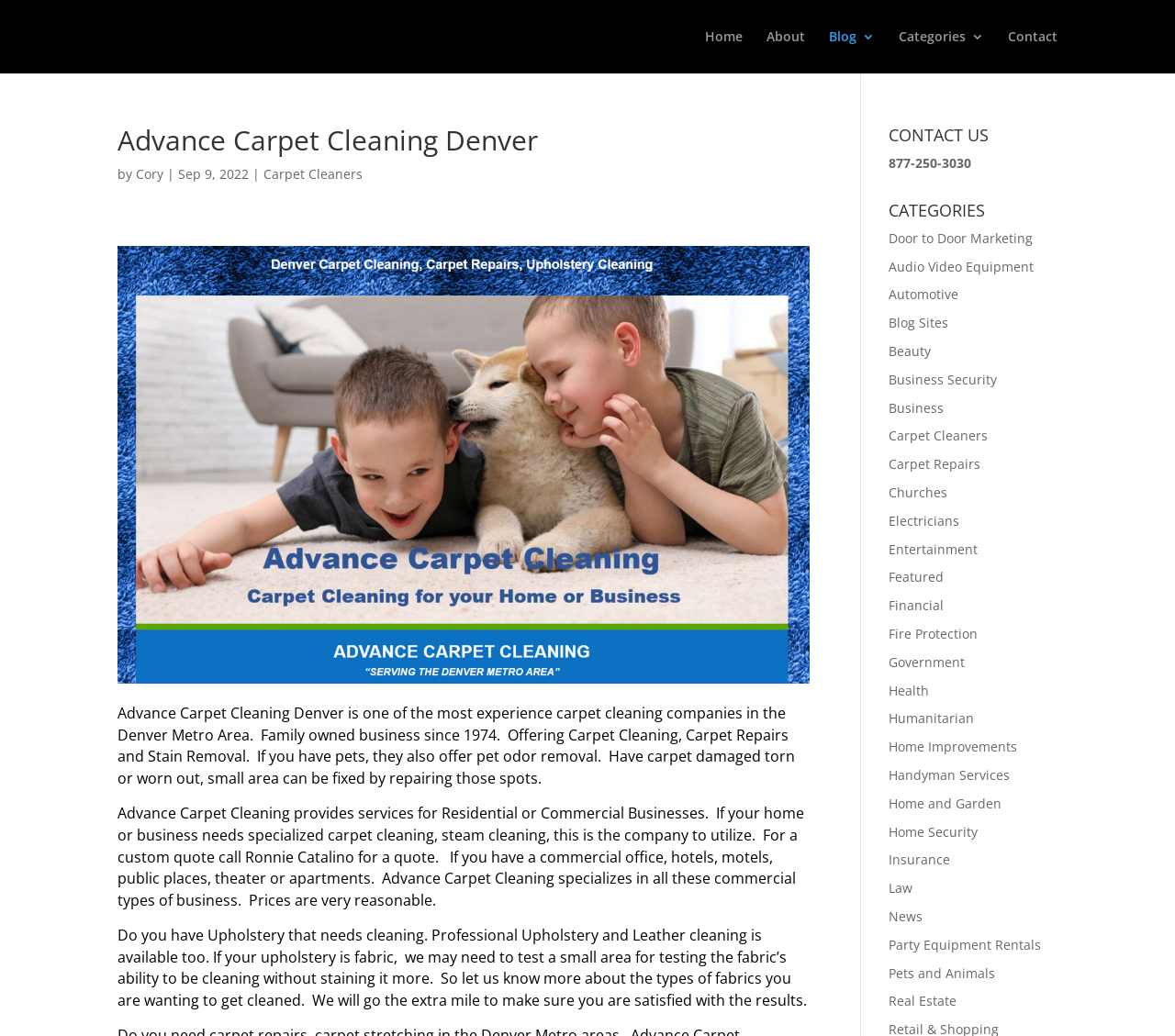Provide an in-depth caption for the webpage.

The webpage is about Advance Carpet Cleaning, a family-owned and operated business serving the Denver Metro Area. At the top, there is a link to "A Business Directory" accompanied by a small image. Below this, there are five main navigation links: "Home", "About", "Blog 3", "Categories 3", and "Contact".

The main content area is divided into two sections. On the left, there is a heading "Advance Carpet Cleaning Denver" followed by a brief description of the company, including its experience, services, and target audience. Below this, there are three paragraphs of text describing the company's services, including carpet cleaning, repairs, and stain removal, as well as upholstery and leather cleaning.

On the right, there are two sections: "CONTACT US" and "CATEGORIES". The "CONTACT US" section displays a phone number, while the "CATEGORIES" section lists 25 links to various categories, including "Door to Door Marketing", "Audio Video Equipment", "Automotive", and "Real Estate".

There is also a large image of Advance Carpet Cleaning Denver at the top of the main content area, and a smaller image of "A Business Directory" at the top of the page.